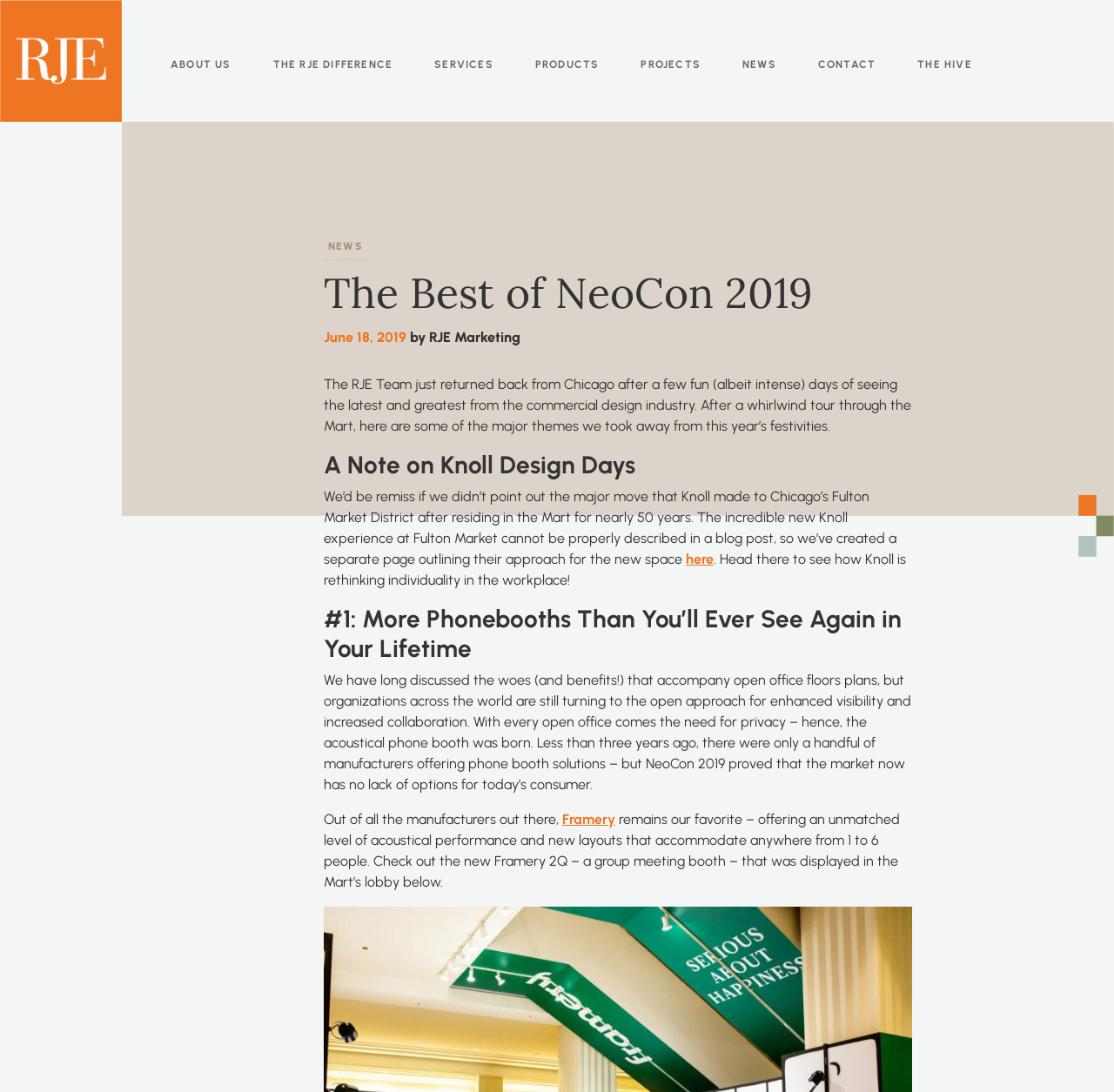Find the bounding box coordinates of the area to click in order to follow the instruction: "Learn more about Knoll Design Days".

[0.616, 0.505, 0.641, 0.52]